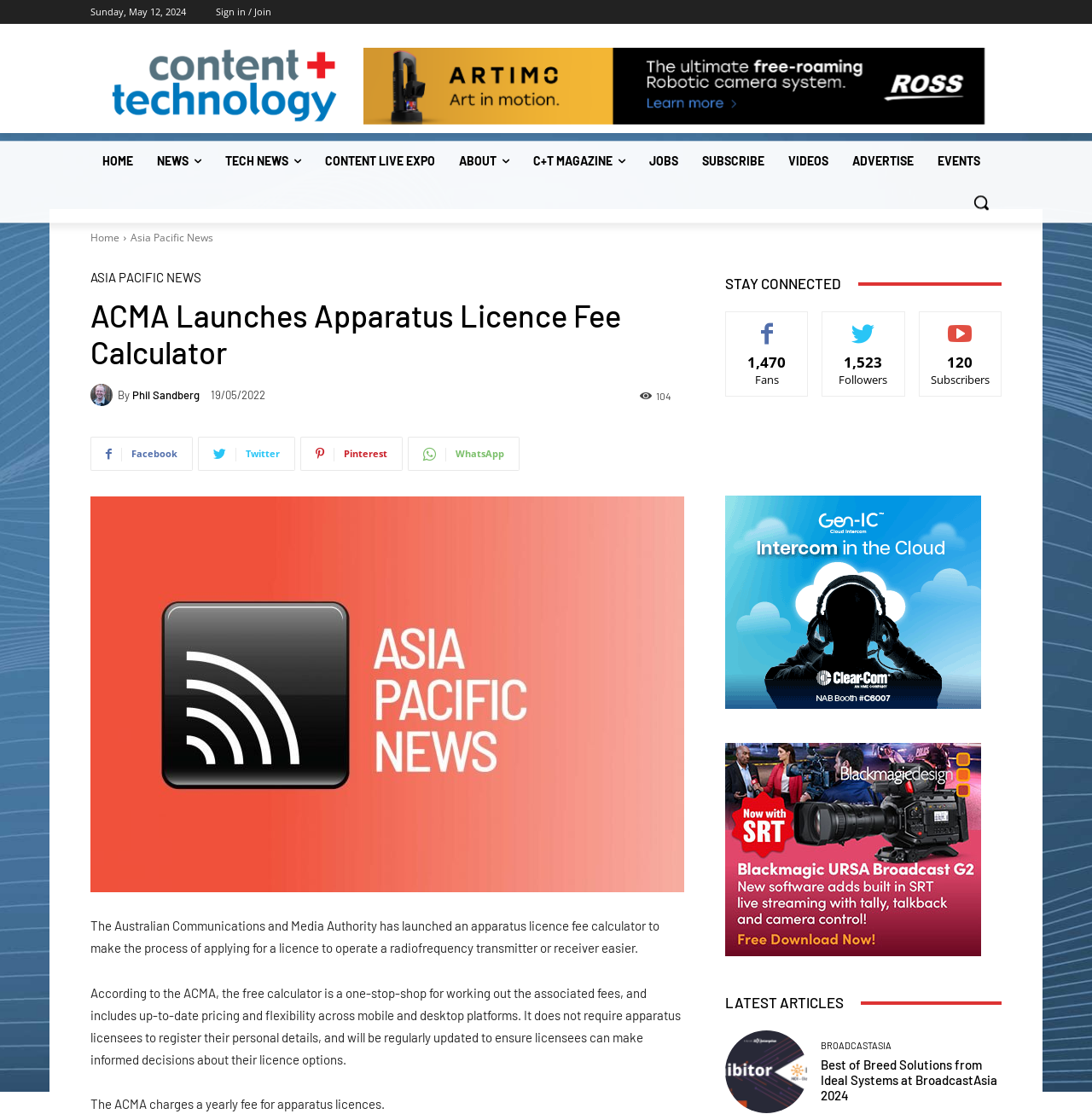Identify the bounding box coordinates of the area you need to click to perform the following instruction: "Visit the 'HOME' page".

[0.083, 0.127, 0.133, 0.163]